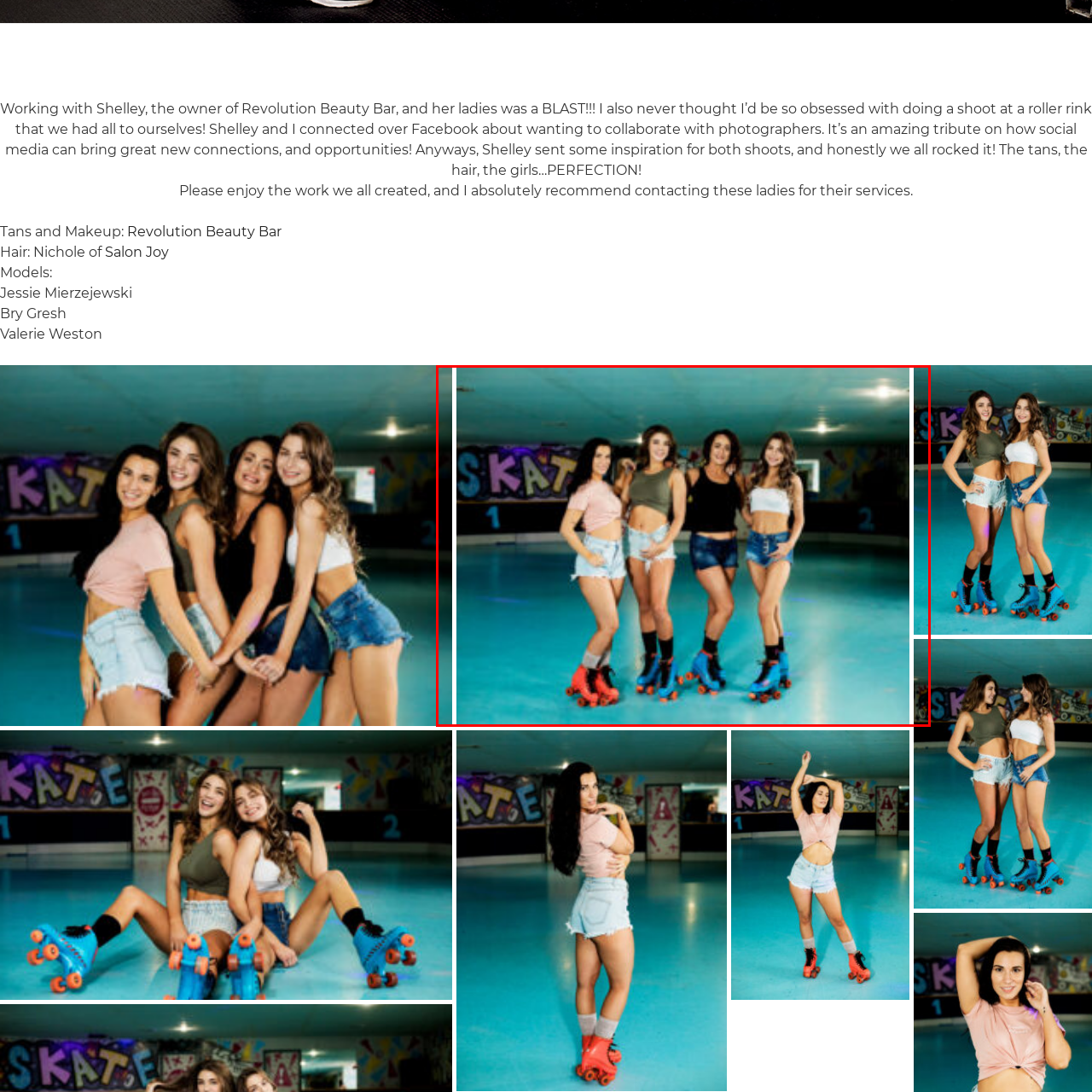Generate a comprehensive caption for the image section marked by the red box.

This vibrant image captures four stylish women posing together at a roller rink, celebrating a fun and lively collaboration. They are all wearing colorful roller skates, showcasing their coordinated looks that embody a playful, retro vibe. The rink features a distinctive turquoise floor and a backdrop with graffiti, creating a trendy atmosphere.

The women appear confident and joyful, dressed in casual yet chic outfits: crop tops paired with denim shorts. The photograph reflects a successful collaboration highlighted in a recent project with Shelley, the owner of Revolution Beauty Bar, and emphasizes the joy of creative partnerships facilitated by social media. This image serves as a testament to the fun and camaraderie experienced during their photoshoot, where they enjoyed exclusive access to the rink. The energy and enthusiasm radiating from their smiles capture the essence of friendship and professional collaboration.